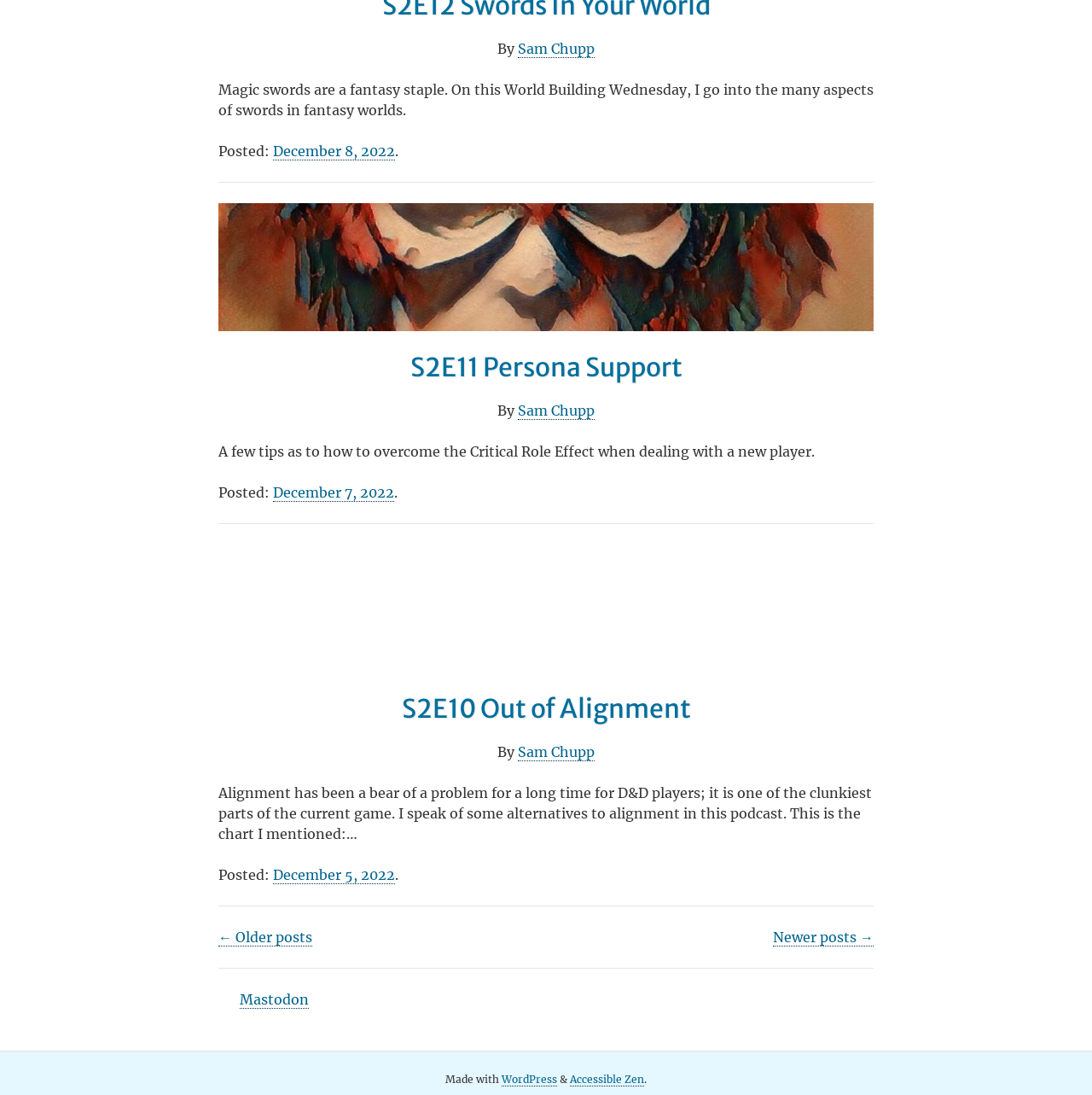Extract the bounding box coordinates for the described element: "WordPress". The coordinates should be represented as four float numbers between 0 and 1: [left, top, right, bottom].

[0.459, 0.98, 0.51, 0.992]